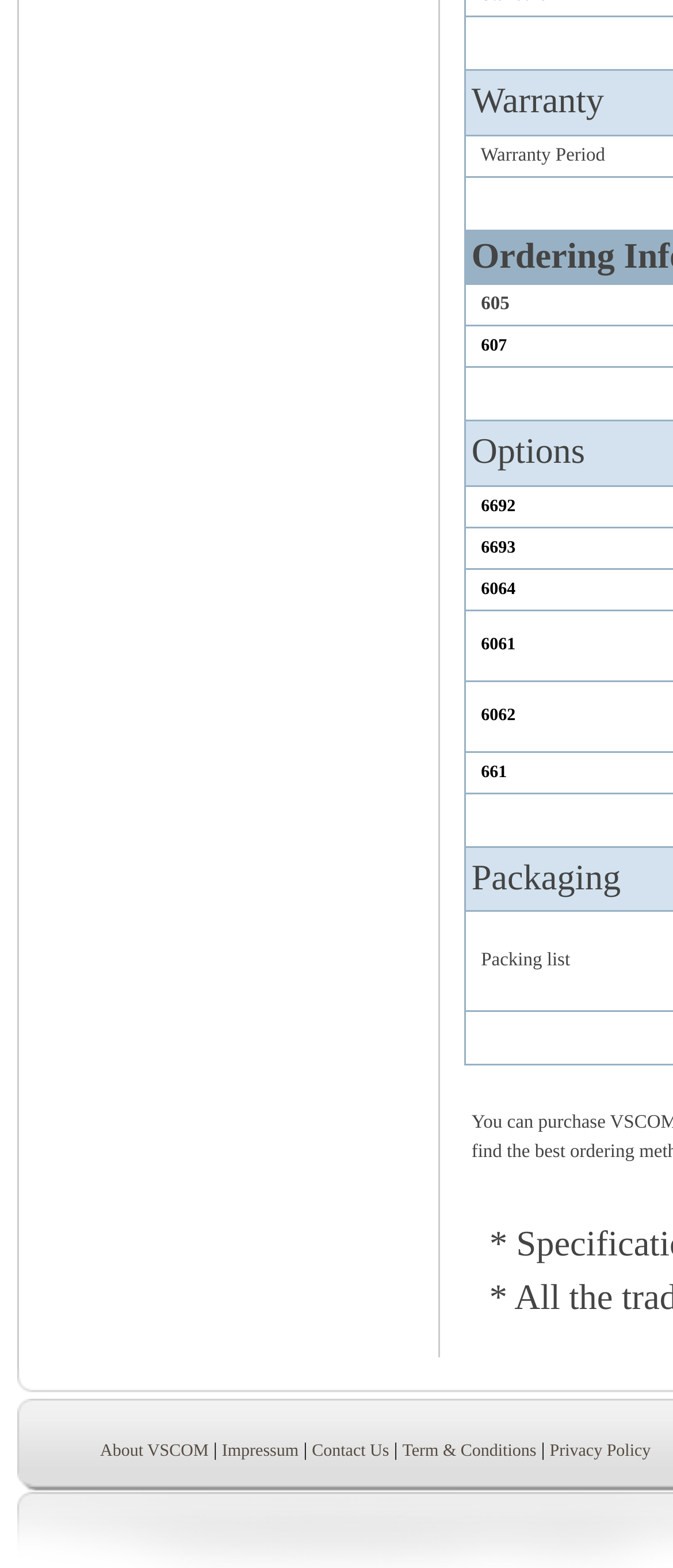Based on the visual content of the image, answer the question thoroughly: What is the position of the 'About VSCOM' link?

I analyzed the bounding box coordinates of the 'About VSCOM' link, which are [0.149, 0.919, 0.31, 0.932]. Comparing these coordinates with others, I determined that this link is located at the bottom left of the webpage.